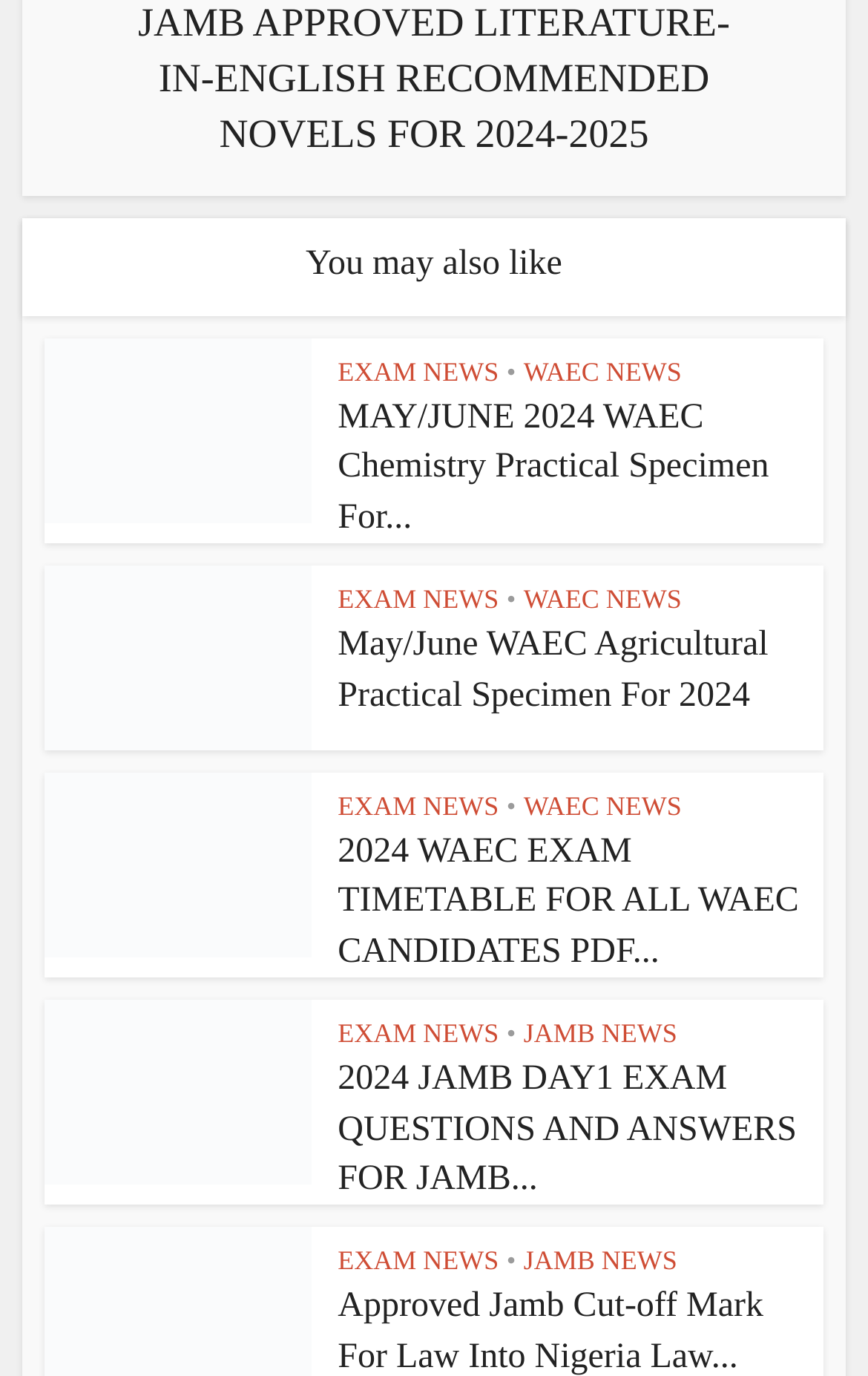Determine the bounding box coordinates of the clickable region to execute the instruction: "View '2024 Waec Agric Practical Specimen Questions' image". The coordinates should be four float numbers between 0 and 1, denoted as [left, top, right, bottom].

[0.051, 0.411, 0.358, 0.545]